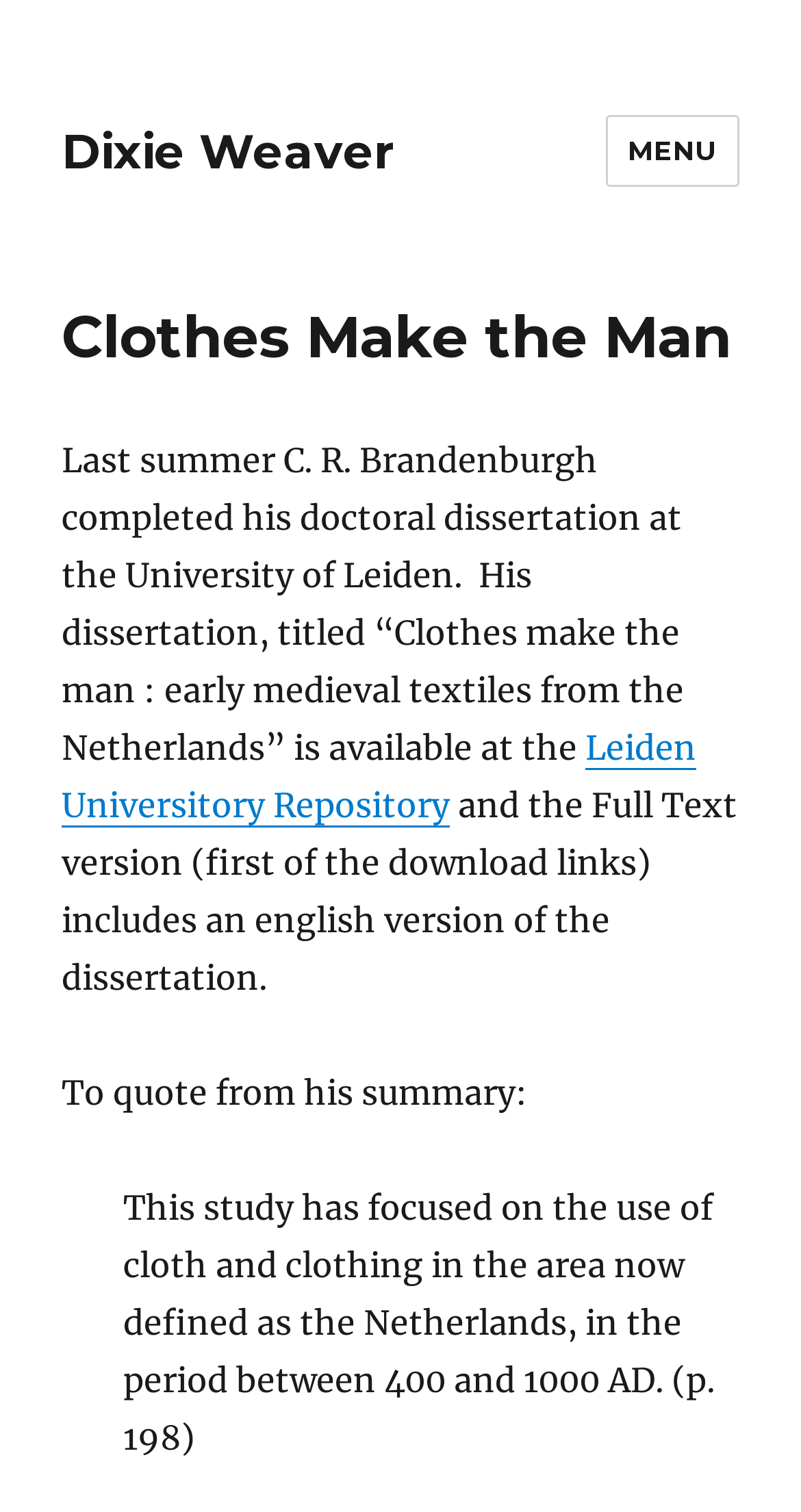Find and extract the text of the primary heading on the webpage.

Clothes Make the Man